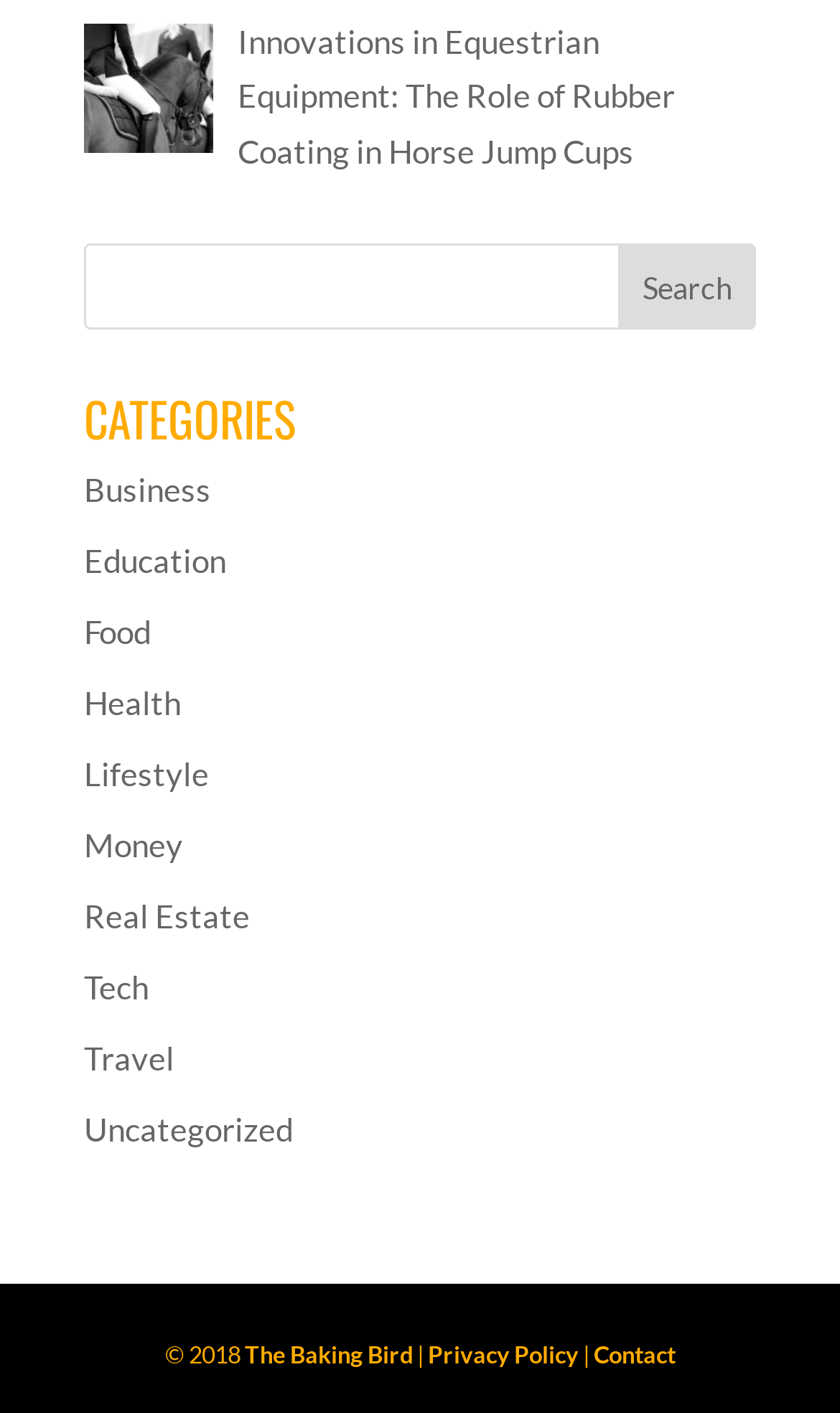Find the bounding box coordinates of the element to click in order to complete this instruction: "Search for something". The bounding box coordinates must be four float numbers between 0 and 1, denoted as [left, top, right, bottom].

[0.1, 0.173, 0.9, 0.234]